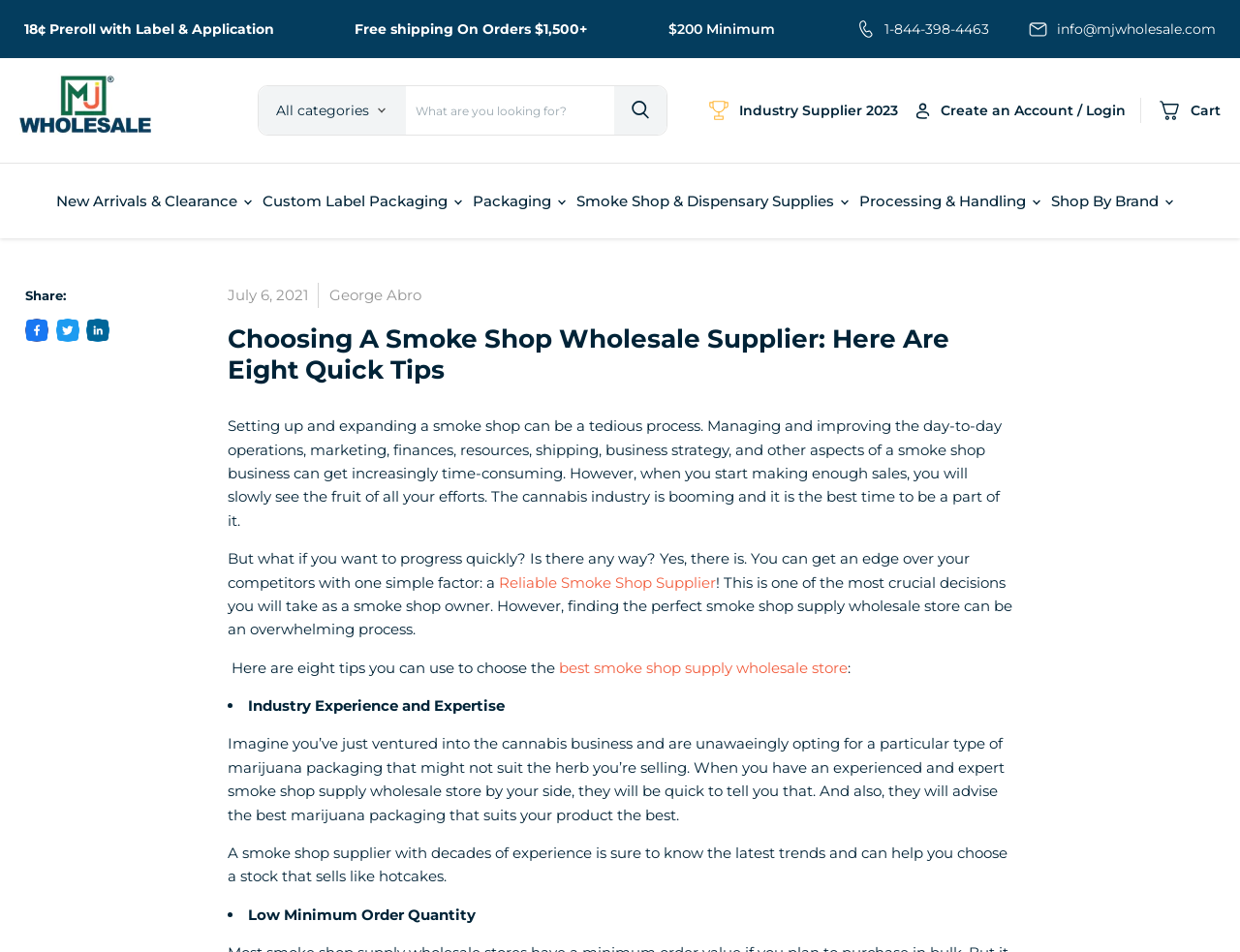Please determine the bounding box coordinates of the section I need to click to accomplish this instruction: "Call customer service".

[0.713, 0.017, 0.798, 0.044]